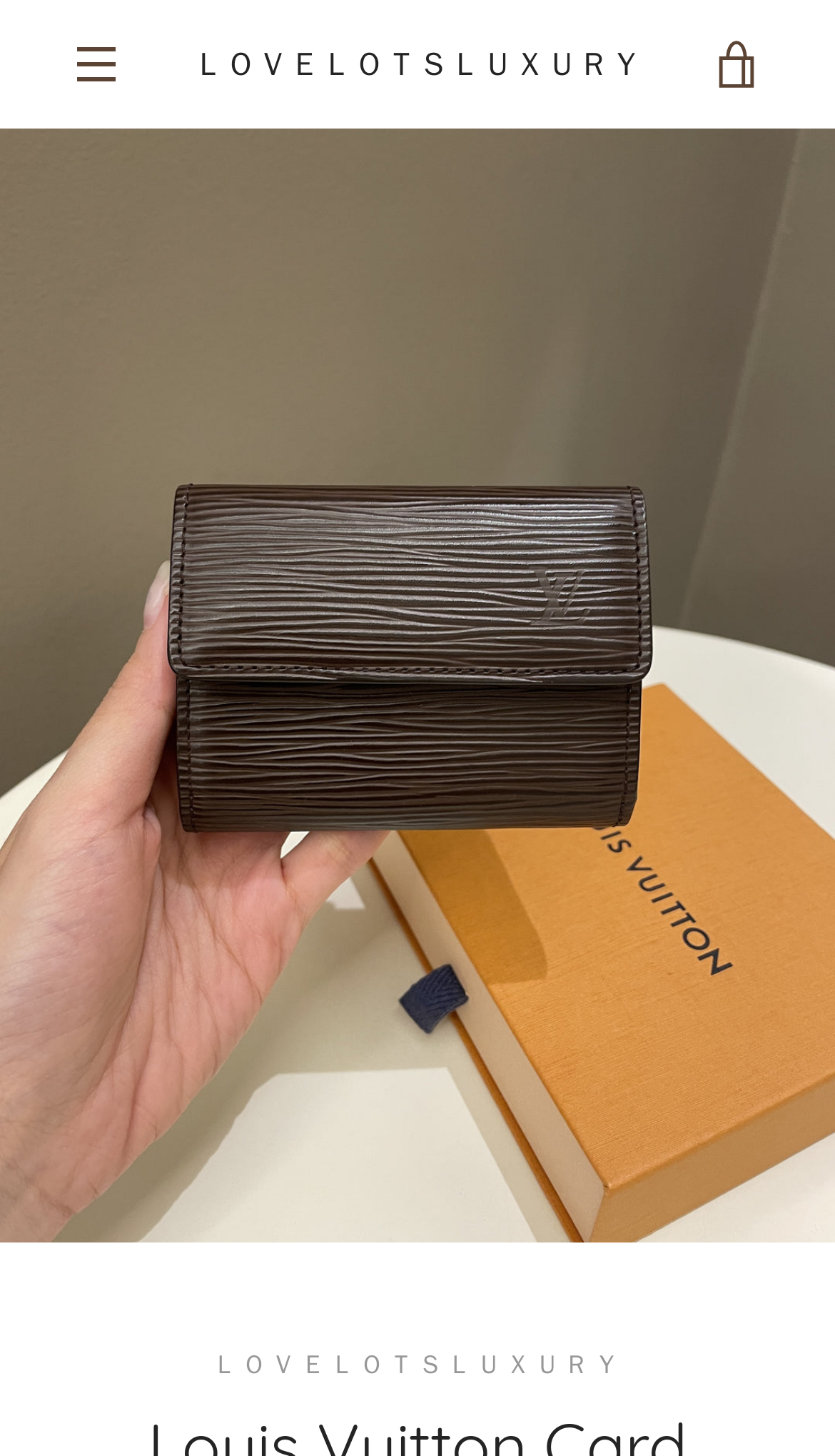Extract the main title from the webpage and generate its text.

Louis Vuitton Card Holder Dark Brown Epi Leather